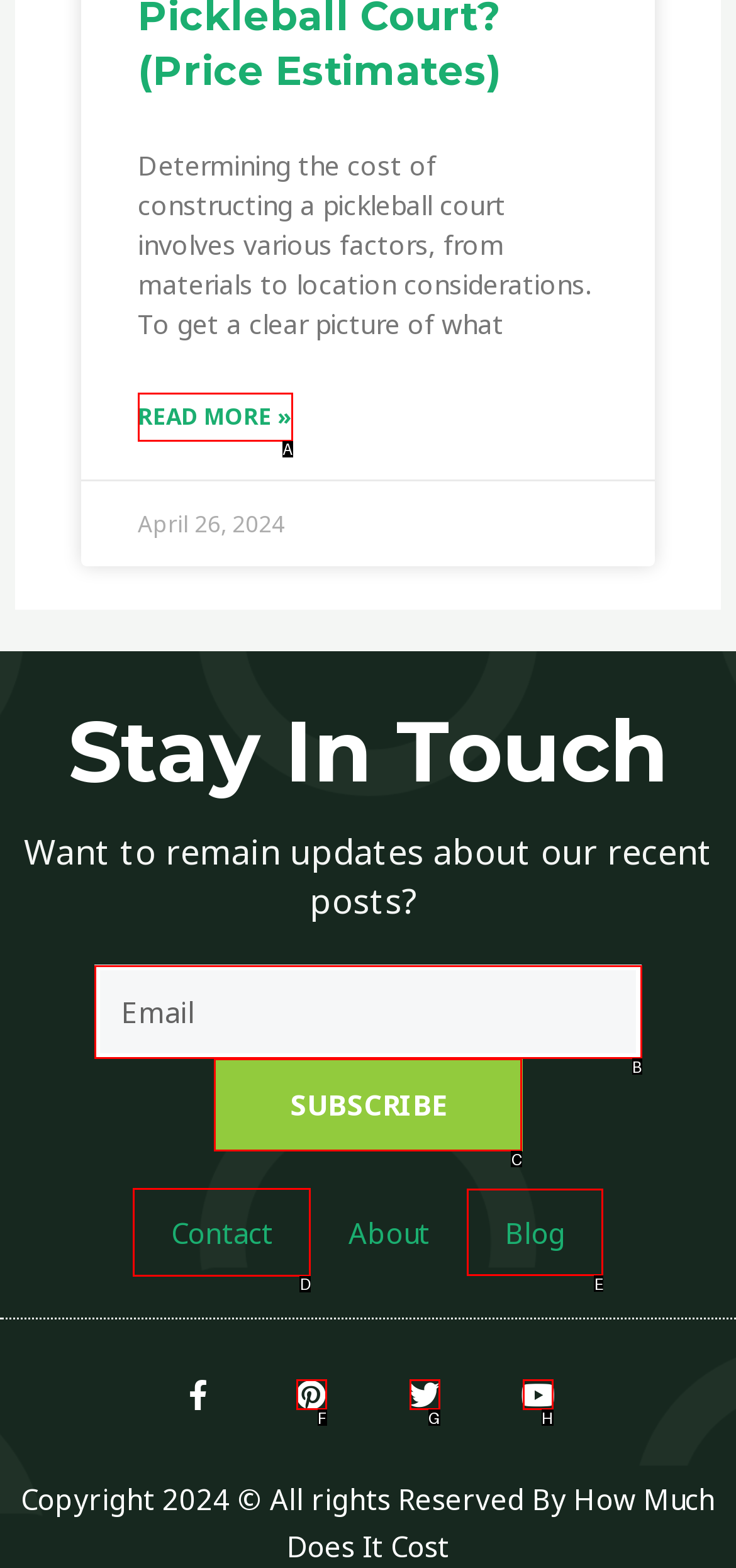Find the option you need to click to complete the following instruction: Contact us for more information
Answer with the corresponding letter from the choices given directly.

D